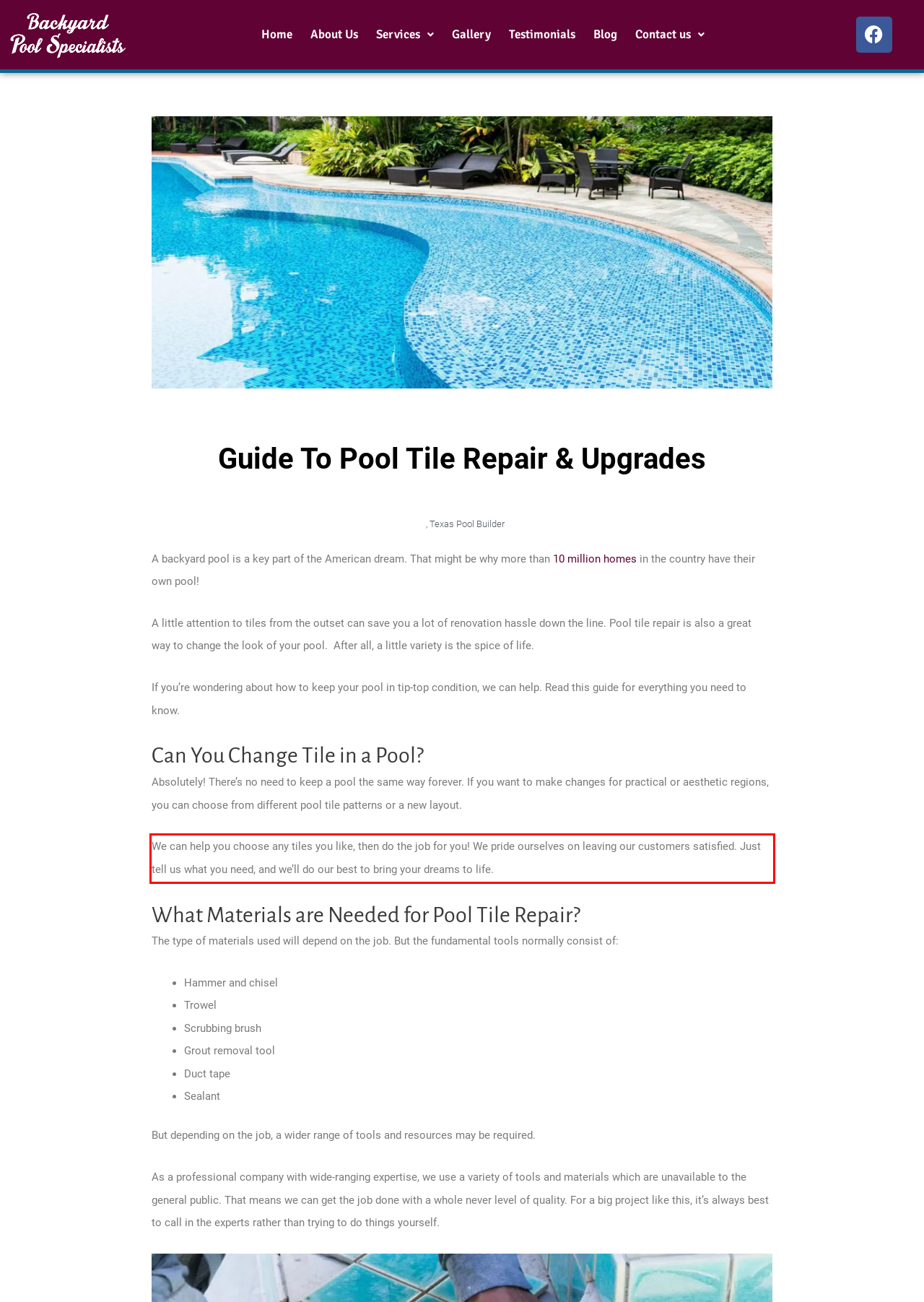Extract and provide the text found inside the red rectangle in the screenshot of the webpage.

We can help you choose any tiles you like, then do the job for you! We pride ourselves on leaving our customers satisfied. Just tell us what you need, and we’ll do our best to bring your dreams to life.